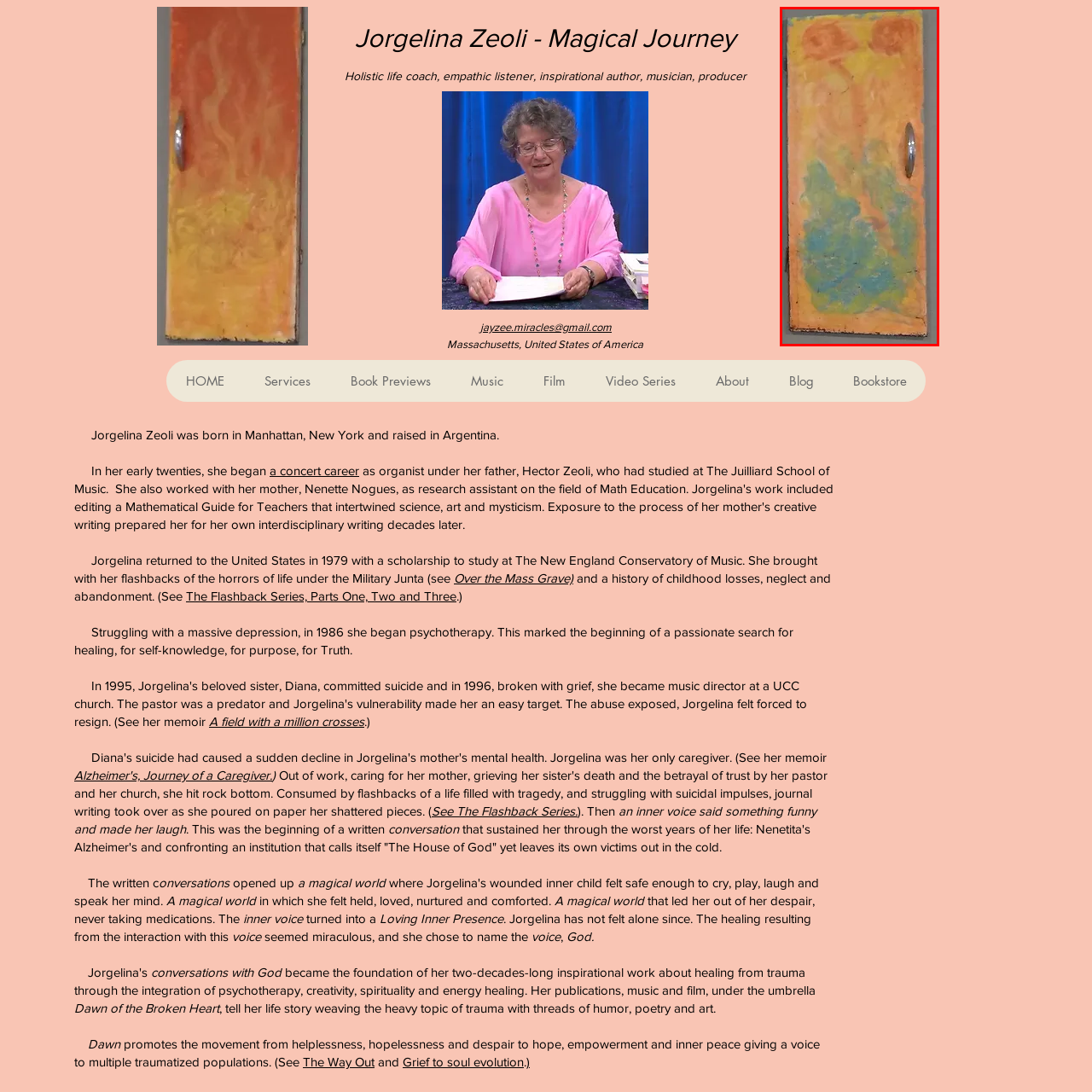Examine the portion within the green circle, What is the purpose of the metallic handle? 
Reply succinctly with a single word or phrase.

To invite interaction